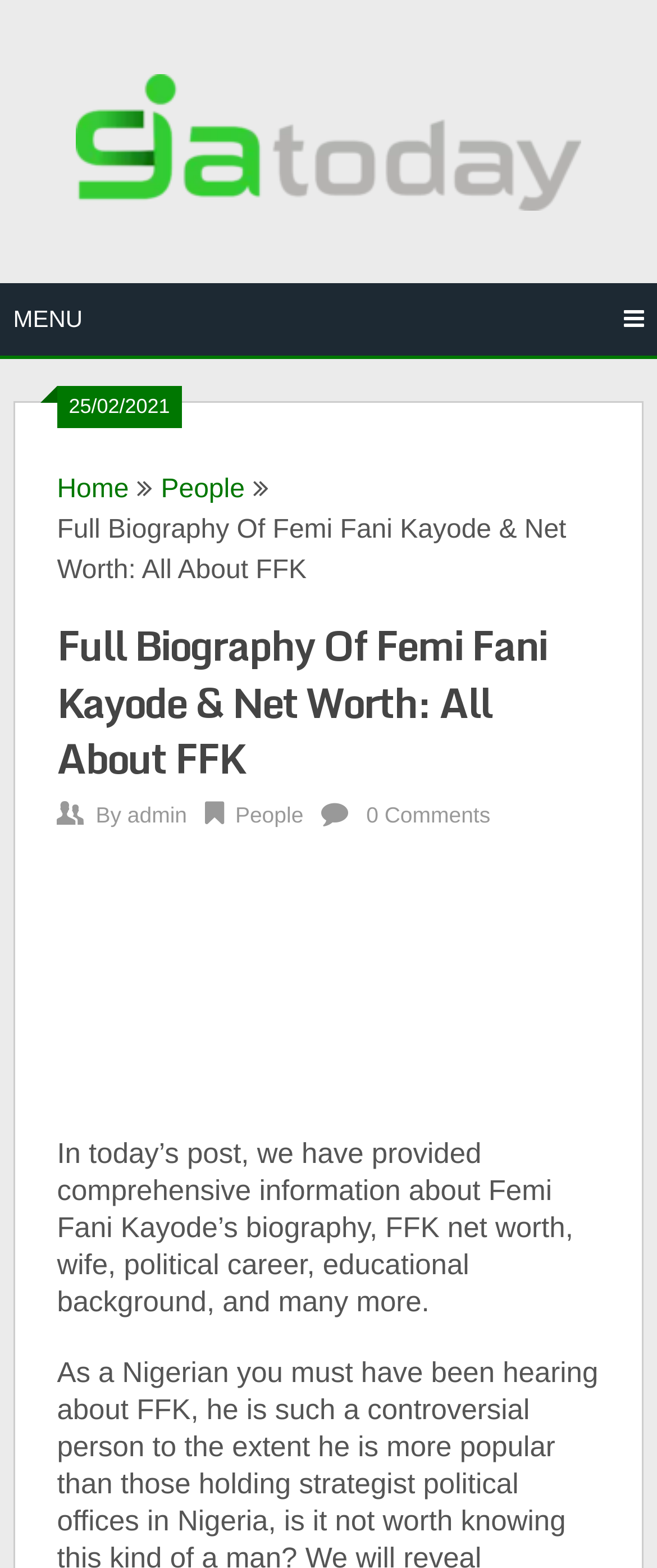Could you indicate the bounding box coordinates of the region to click in order to complete this instruction: "Go to the Home page".

[0.087, 0.303, 0.196, 0.321]